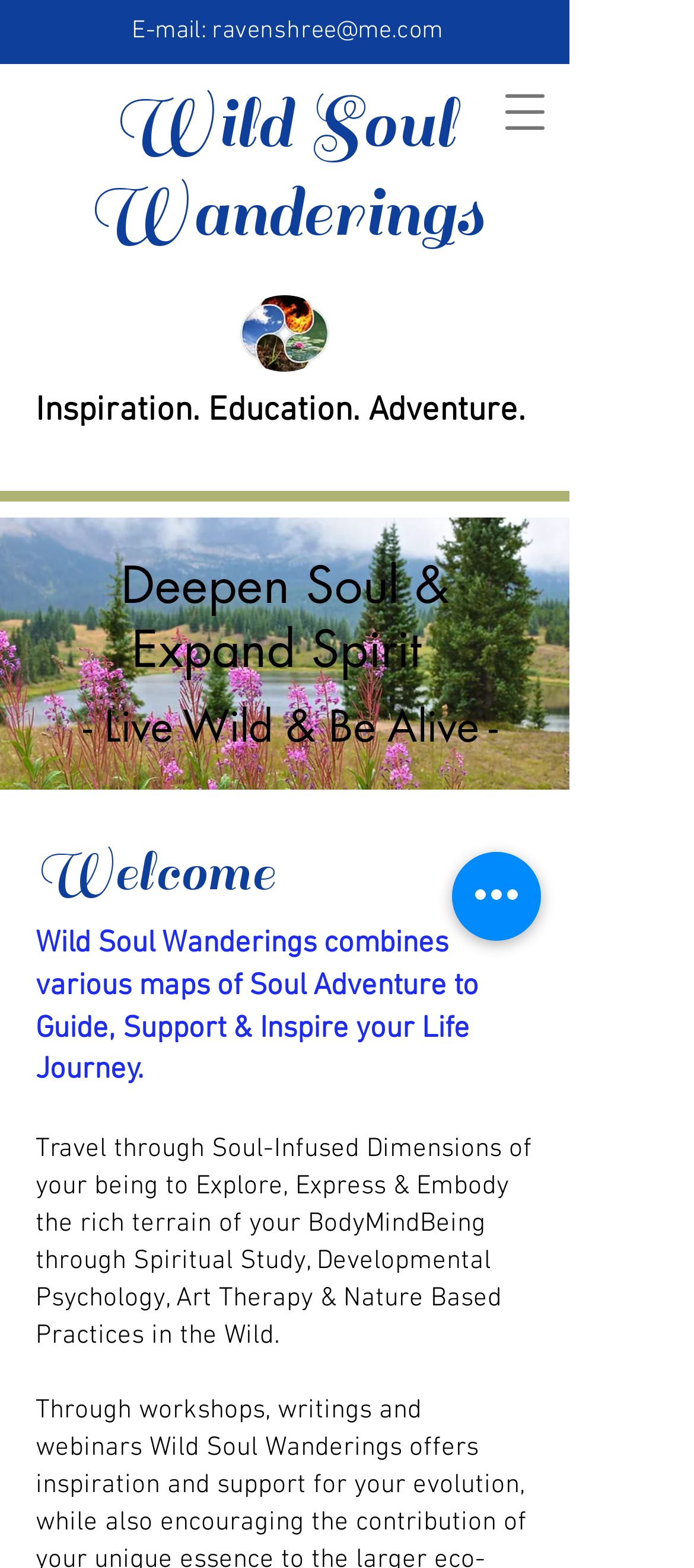Articulate a detailed summary of the webpage's content and design.

The webpage is titled "HOME | Wild Soul Wanderings" and features a navigation menu button at the top right corner. Below the title, there is an email address "ravenshree@me.com" linked to a text "E-mail:".

On the left side, there is a large heading "Wild Soul Wanderings" with a link to the same text. Below it, there is an image "screen_3x.jpg". 

To the right of the image, there is a heading "Inspiration. Education. Adventure." with a link to the same text. Below this heading, there is a large image "DSC_0712.jpeg" that spans almost the entire width of the page.

Below the image, there are three headings: "Deepen Soul & Expand Spirit", "Live Wild & Be Alive -", and "Welcome". Following these headings, there are two paragraphs of text that describe the purpose of Wild Soul Wanderings, which combines various maps of Soul Adventure to guide and support life journeys, and explores the dimensions of one's being through spiritual study, developmental psychology, art therapy, and nature-based practices.

At the bottom right corner, there is a button labeled "Quick actions".